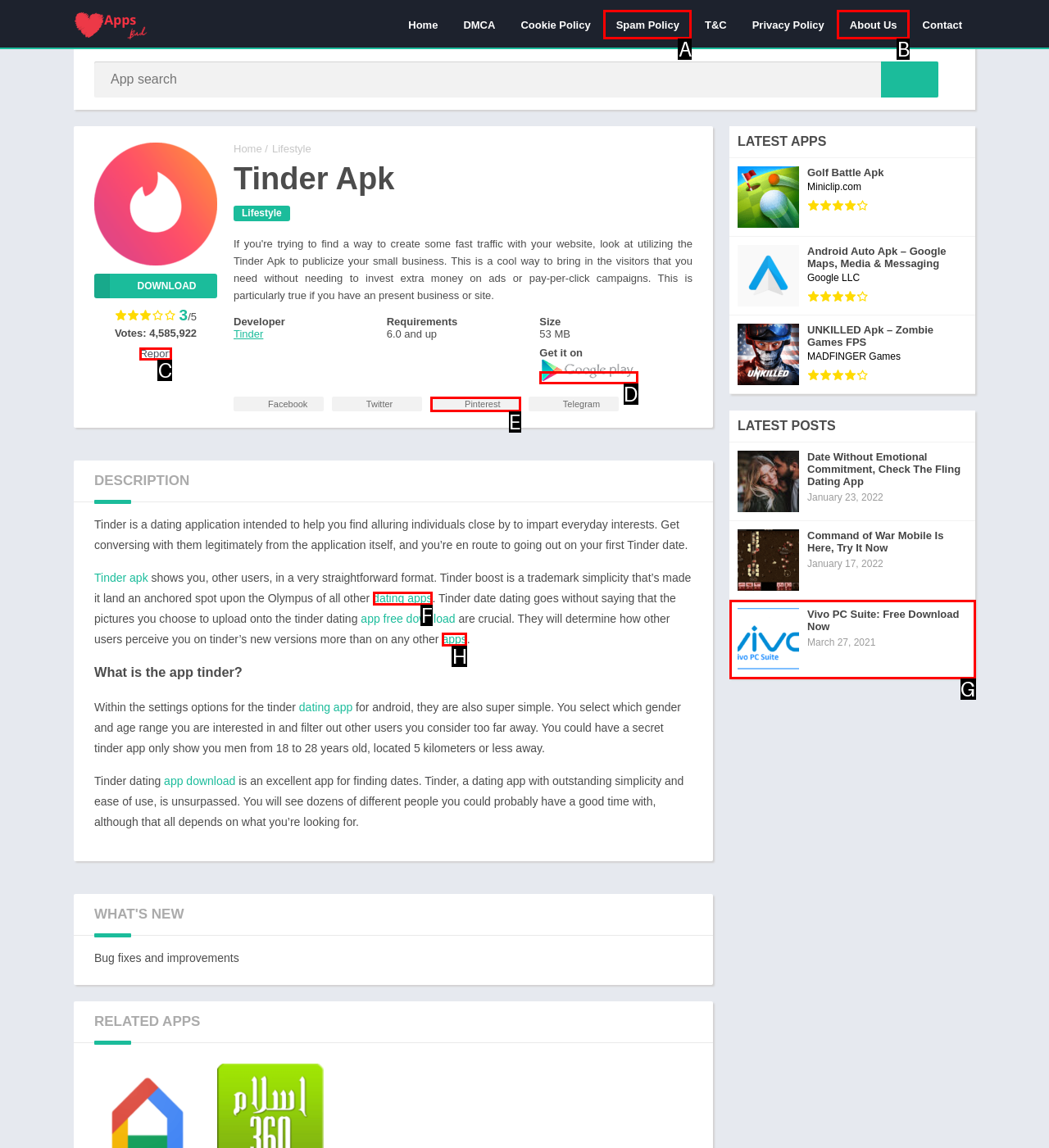Choose the option that best matches the description: parent_node: Get it on
Indicate the letter of the matching option directly.

D